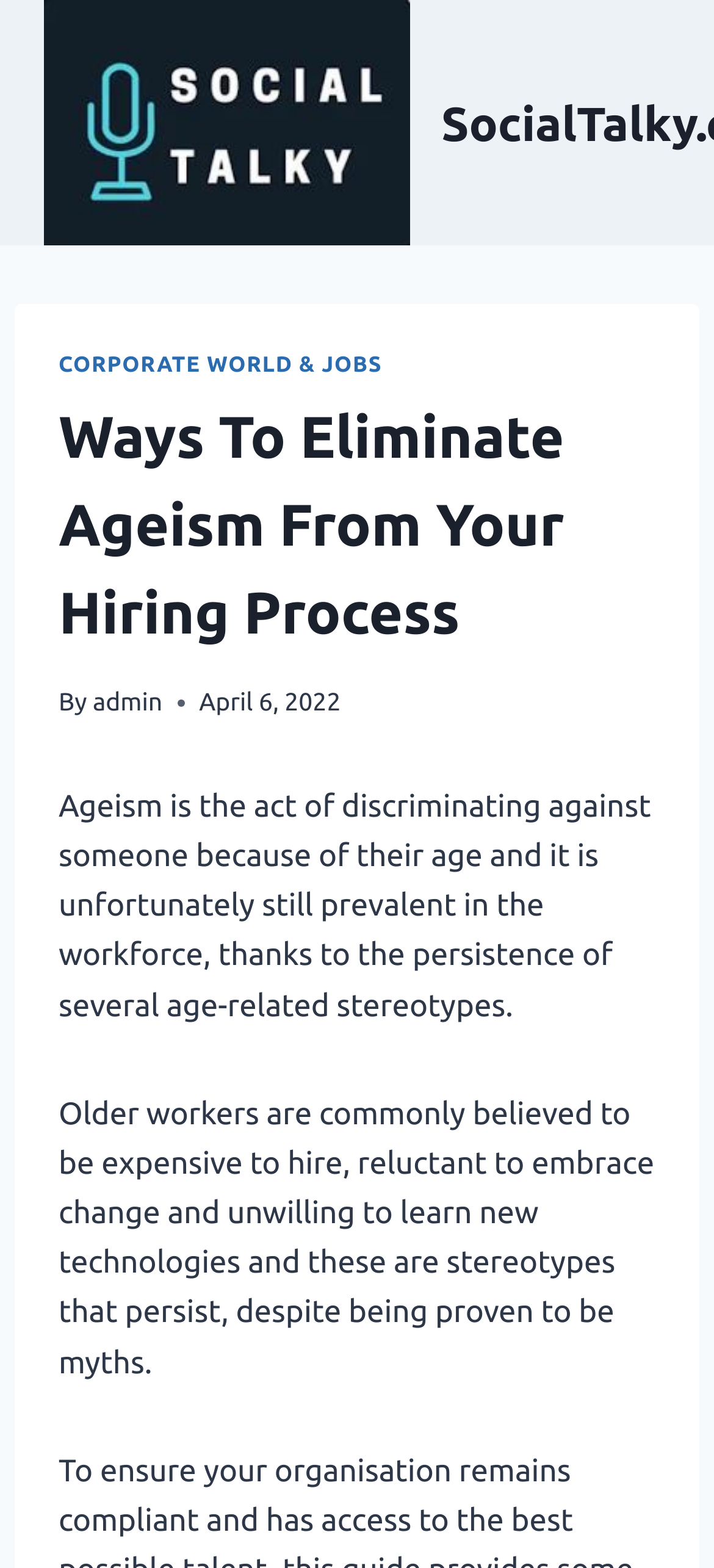Describe all the significant parts and information present on the webpage.

The webpage is focused on the topic of ageism in the workforce, with the main title "Ways To Eliminate Ageism From Your Hiring Process" prominently displayed at the top. Below the title, there is a section with a logo, "Socialtalky Logo", situated at the top-left corner of the page. 

To the right of the logo, there is a header section containing a link to "CORPORATE WORLD & JOBS" and the main title again, which is also a heading. Below the main title, there is a byline with the text "By" followed by a link to the author "admin". Next to the byline, there is a timestamp showing the date "April 6, 2022".

The main content of the page starts below the header section, with a paragraph of text that defines ageism and its prevalence in the workforce. This paragraph is followed by another paragraph that discusses common stereotypes about older workers, such as being expensive to hire and reluctant to learn new technologies, which are debunked as myths.

There are two images on the page, one being the Socialtalky Logo at the top-left corner, and no other images are present. The overall structure of the page is simple, with a clear hierarchy of headings and paragraphs, making it easy to navigate and read.